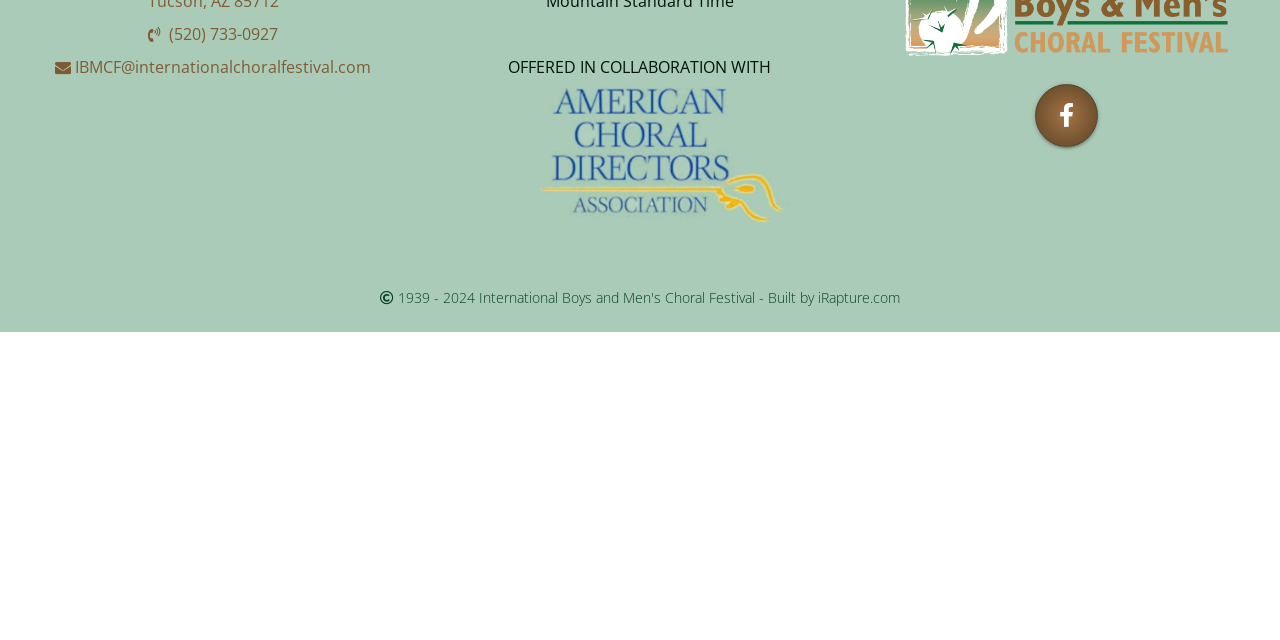Extract the bounding box coordinates of the UI element described by: "IBMCF@internationalchoralfestival.com". The coordinates should include four float numbers ranging from 0 to 1, e.g., [left, top, right, bottom].

[0.043, 0.087, 0.29, 0.122]